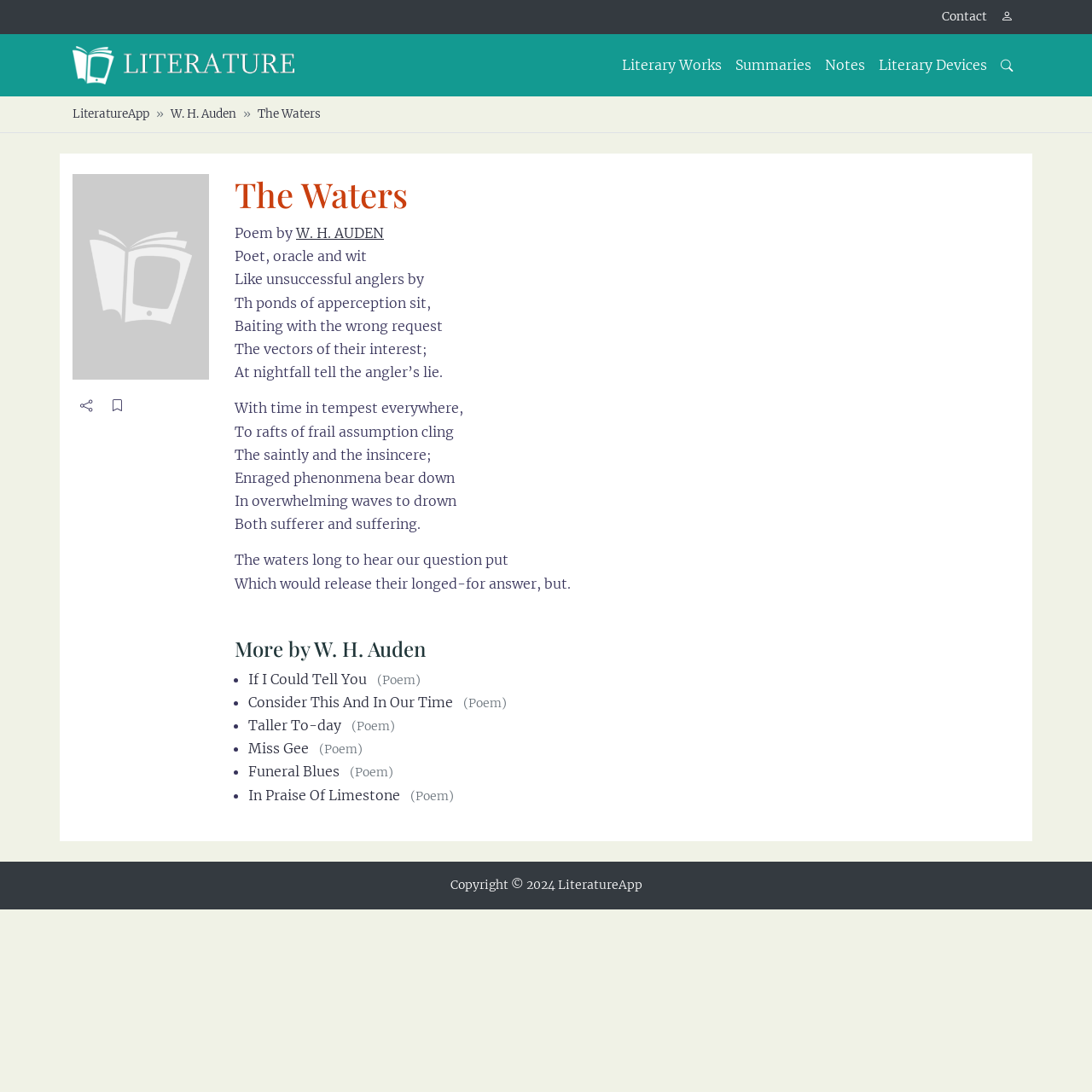What is the title of the poem?
Provide a detailed and well-explained answer to the question.

The title of the poem can be found in the heading element with the text 'The Waters' which is located at the top of the main content area.